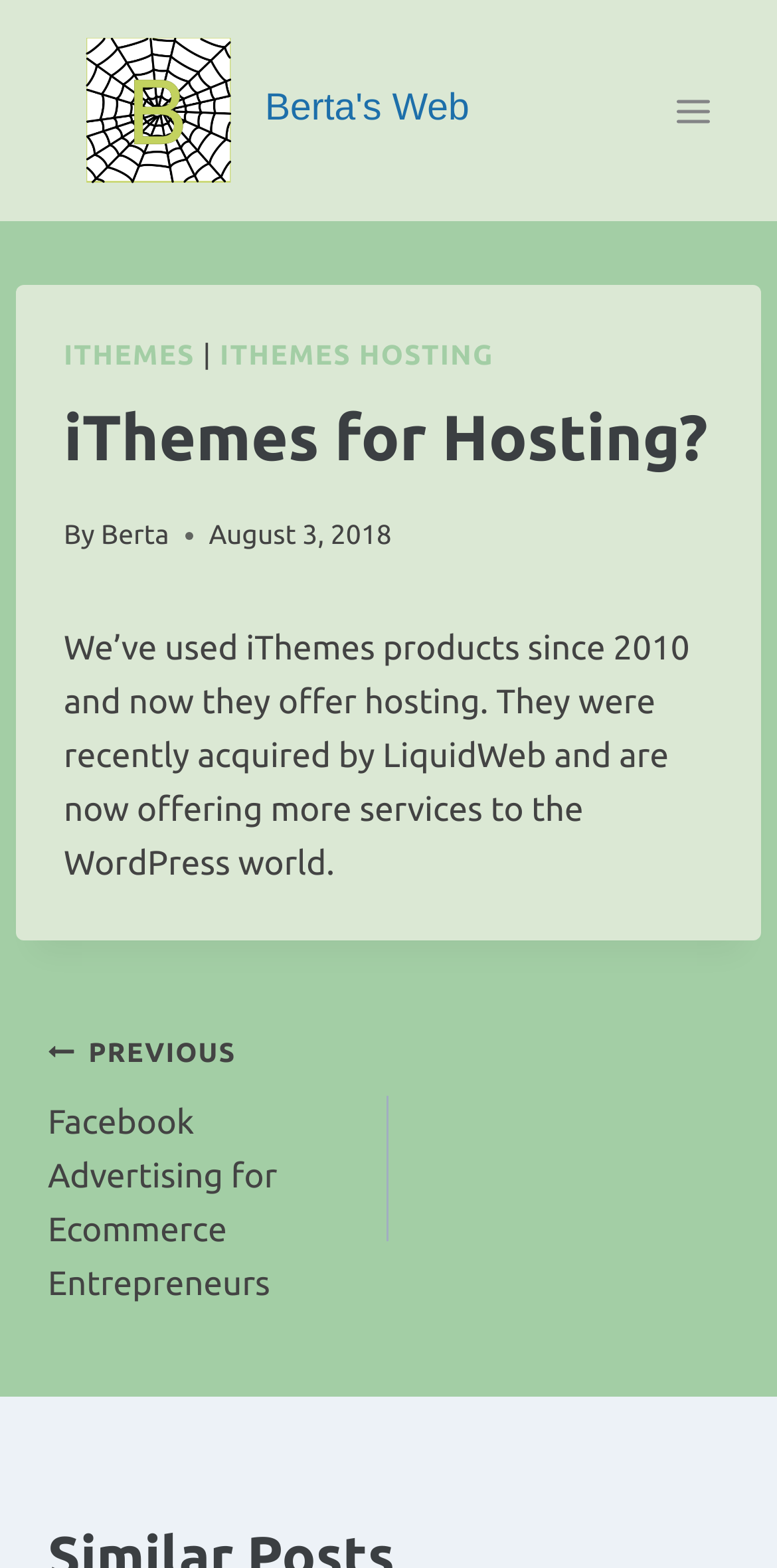Based on the visual content of the image, answer the question thoroughly: What is the previous post about?

The previous post is linked at the bottom of the webpage, where it says 'PREVIOUS Facebook Advertising for Ecommerce Entrepreneurs', indicating that the previous post is about Facebook advertising for ecommerce entrepreneurs.